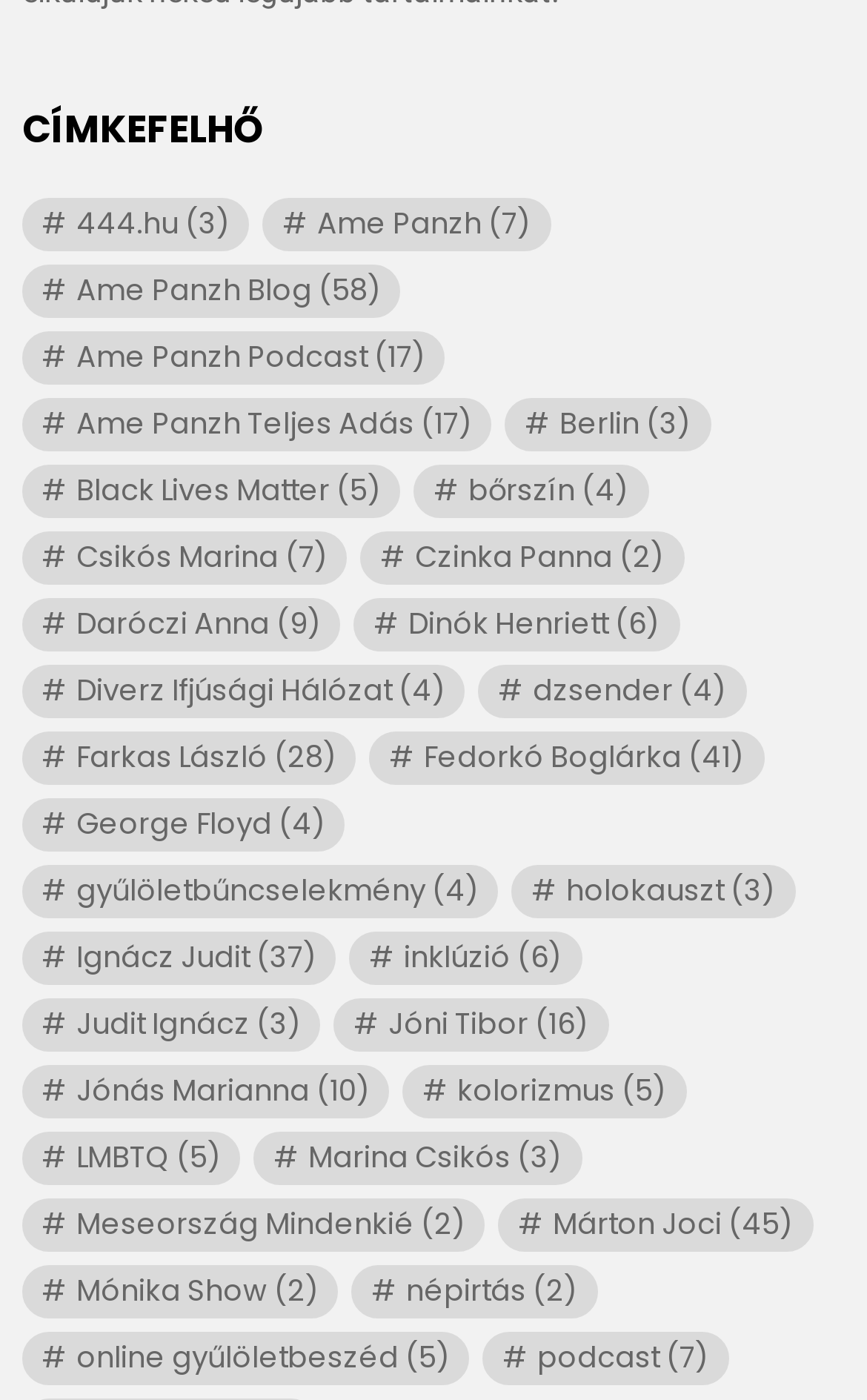Please find the bounding box coordinates of the element that must be clicked to perform the given instruction: "Learn about 'Márton Joci'". The coordinates should be four float numbers from 0 to 1, i.e., [left, top, right, bottom].

[0.575, 0.855, 0.937, 0.893]